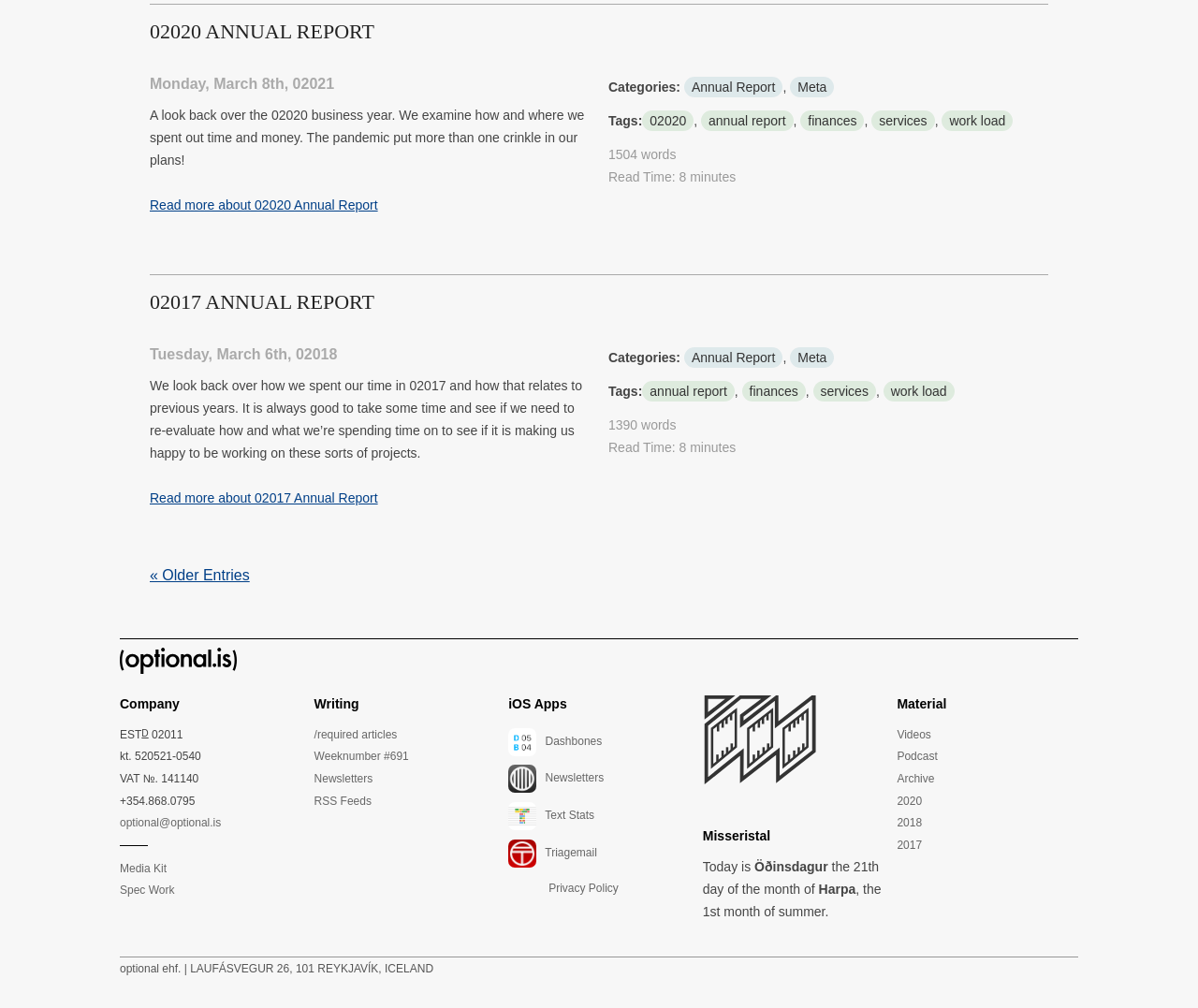What is the company's establishment year?
Please provide a single word or phrase answer based on the image.

2011